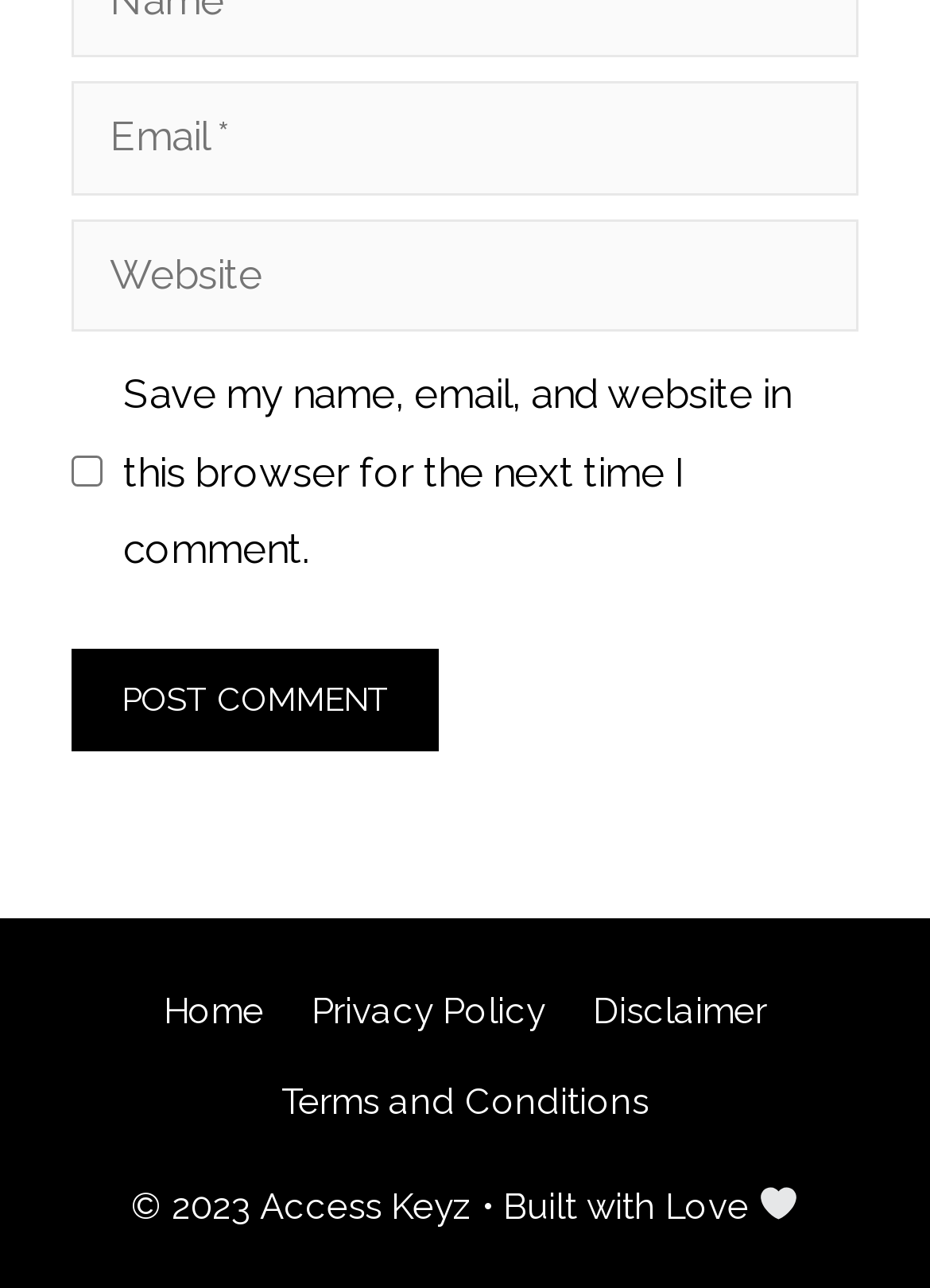What is the symbol displayed next to the copyright information?
Could you please answer the question thoroughly and with as much detail as possible?

The symbol displayed next to the copyright information is a heart symbol, represented as '🤍'. This symbol is often used to represent love or affection, which is consistent with the 'Built with Love' phrase in the copyright information.